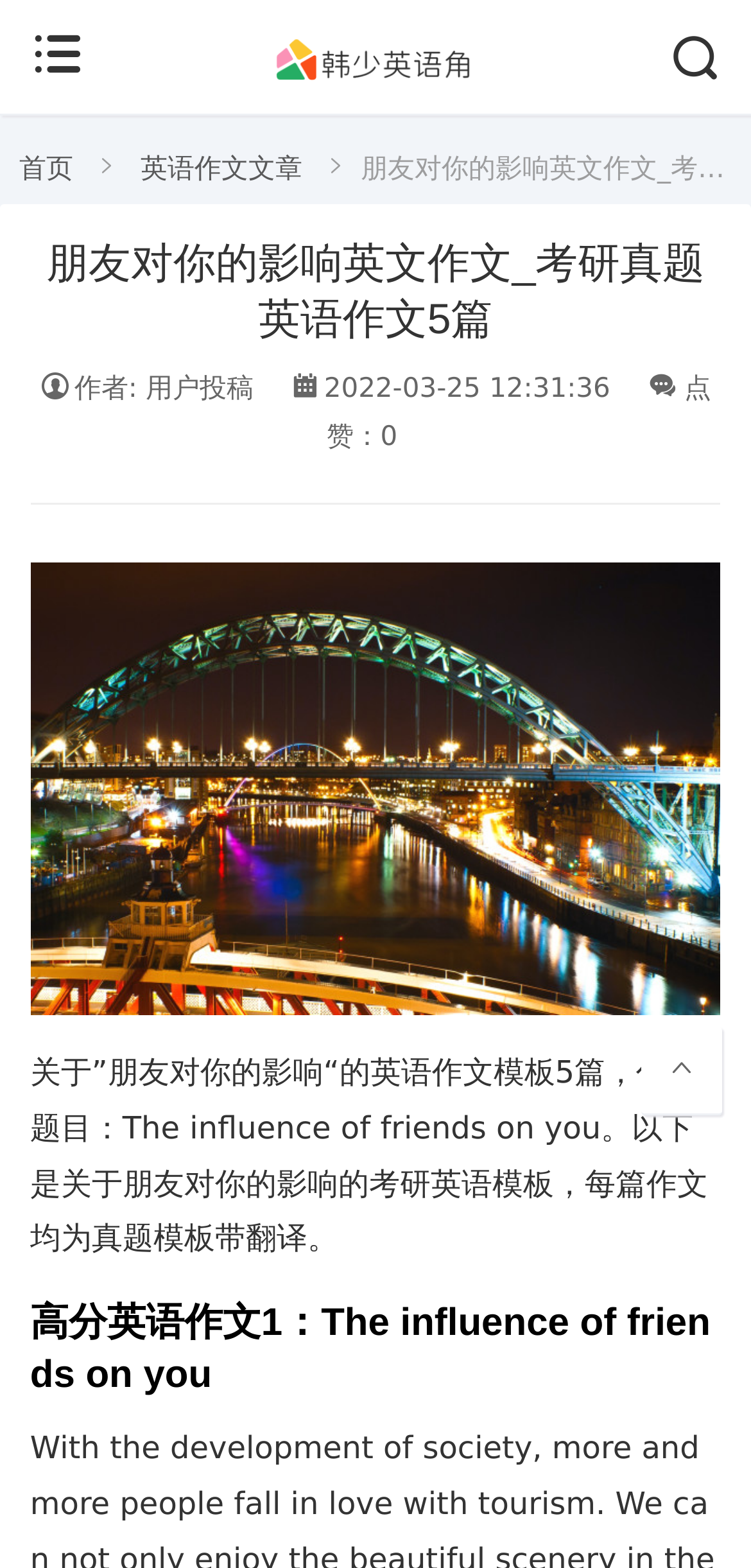Explain in detail what you observe on this webpage.

The webpage is about English essay templates on the topic "The influence of friends on you" for a college entrance exam. At the top left, there is a link to the homepage, and next to it, a link to "英语作文文章" (English essay articles). 

On the top right, there is a logo of "韩少英语角" (Han Shao English Corner) with a link to the website. Below the logo, there is a heading that displays the title of the webpage, "朋友对你的影响英文作文_考研真题英语作文5篇" (English essay templates on the influence of friends on you for college entrance exam).

Under the title, there is information about the author, who is a user contributor, and the publication date, March 25, 2022. Next to the publication date, there is a button to show the number of likes, which is currently zero.

Below the author information, there is a large image related to the essay topic. Under the image, there is a paragraph of text that describes the content of the webpage, which includes five English essay templates on the influence of friends on you, each with a real question and translation.

Finally, there is a heading that indicates the start of the first essay template, "高分英语作文1：The influence of friends on you" (High-scoring English essay 1: The influence of friends on you).